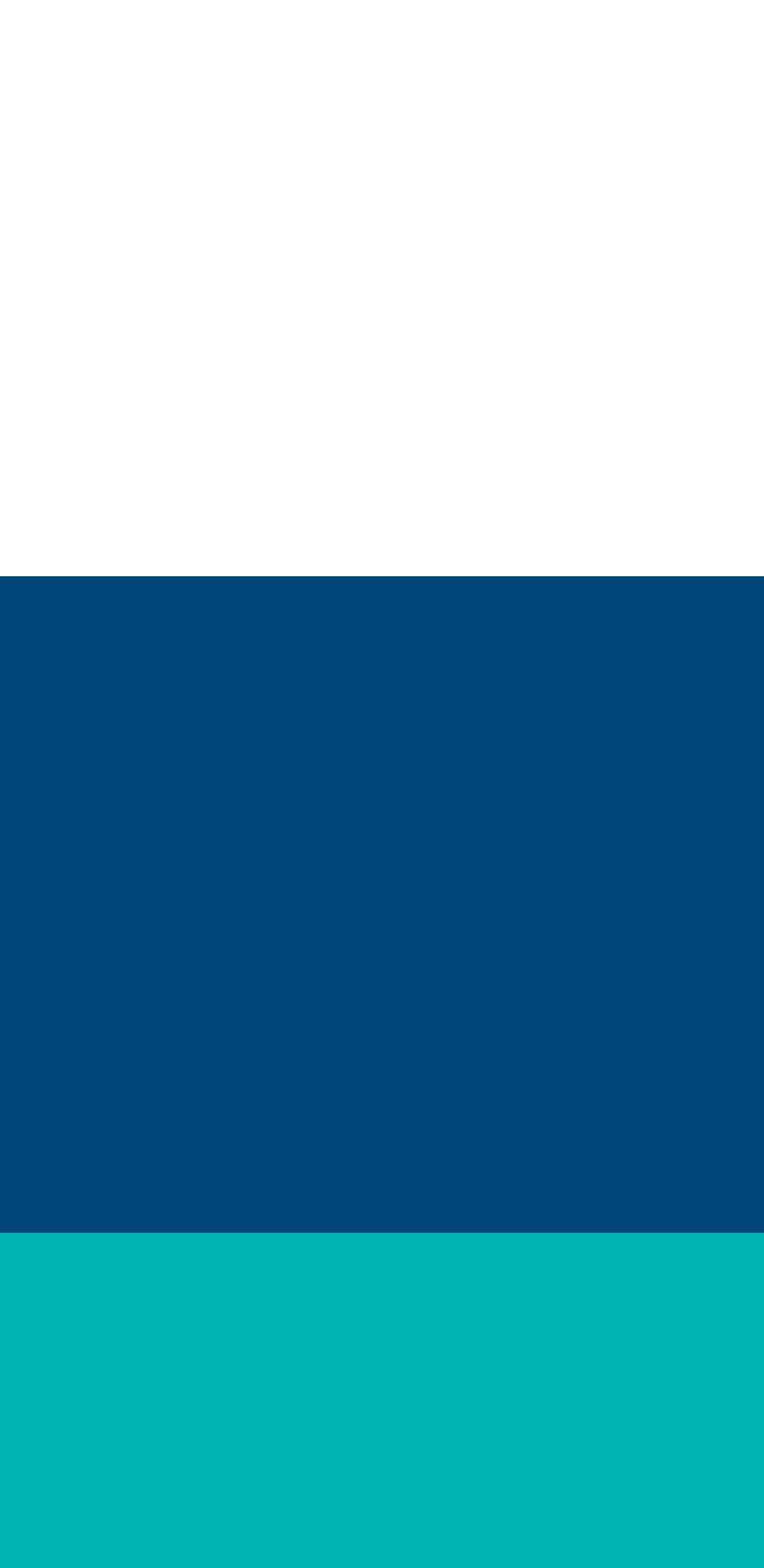Can you show the bounding box coordinates of the region to click on to complete the task described in the instruction: "View the Annual Report"?

[0.371, 0.102, 0.629, 0.126]